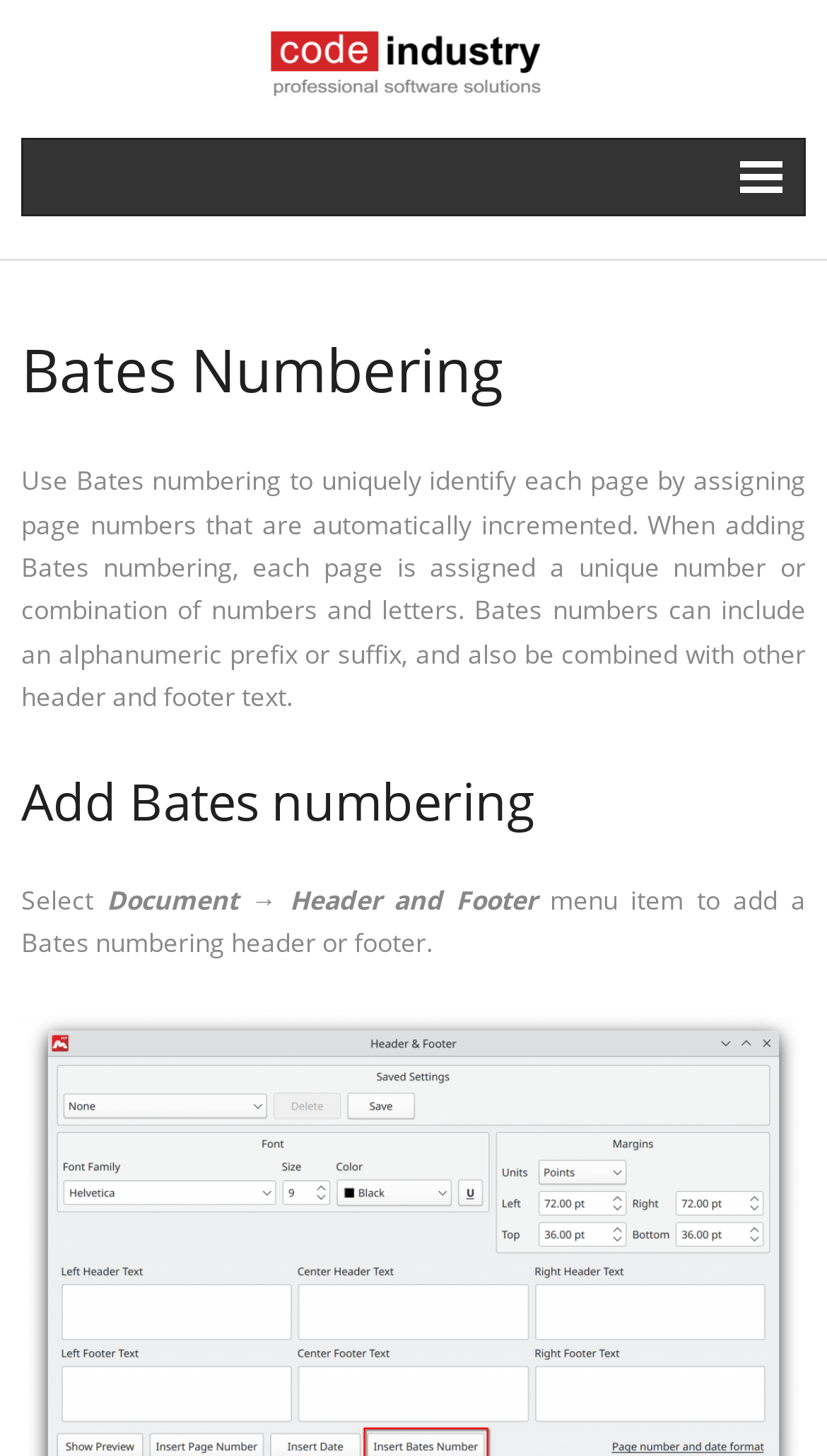Mark the bounding box of the element that matches the following description: "- Русский".

[0.028, 0.205, 0.972, 0.262]